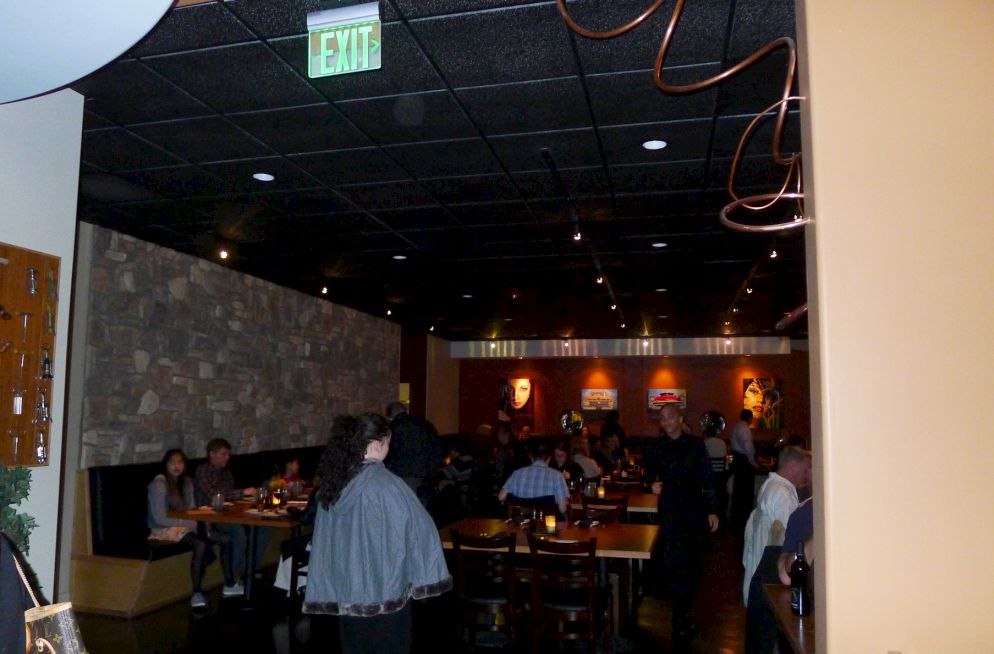What is the color of the lighting at the bar?
Examine the image and give a concise answer in one word or a short phrase.

Colorful